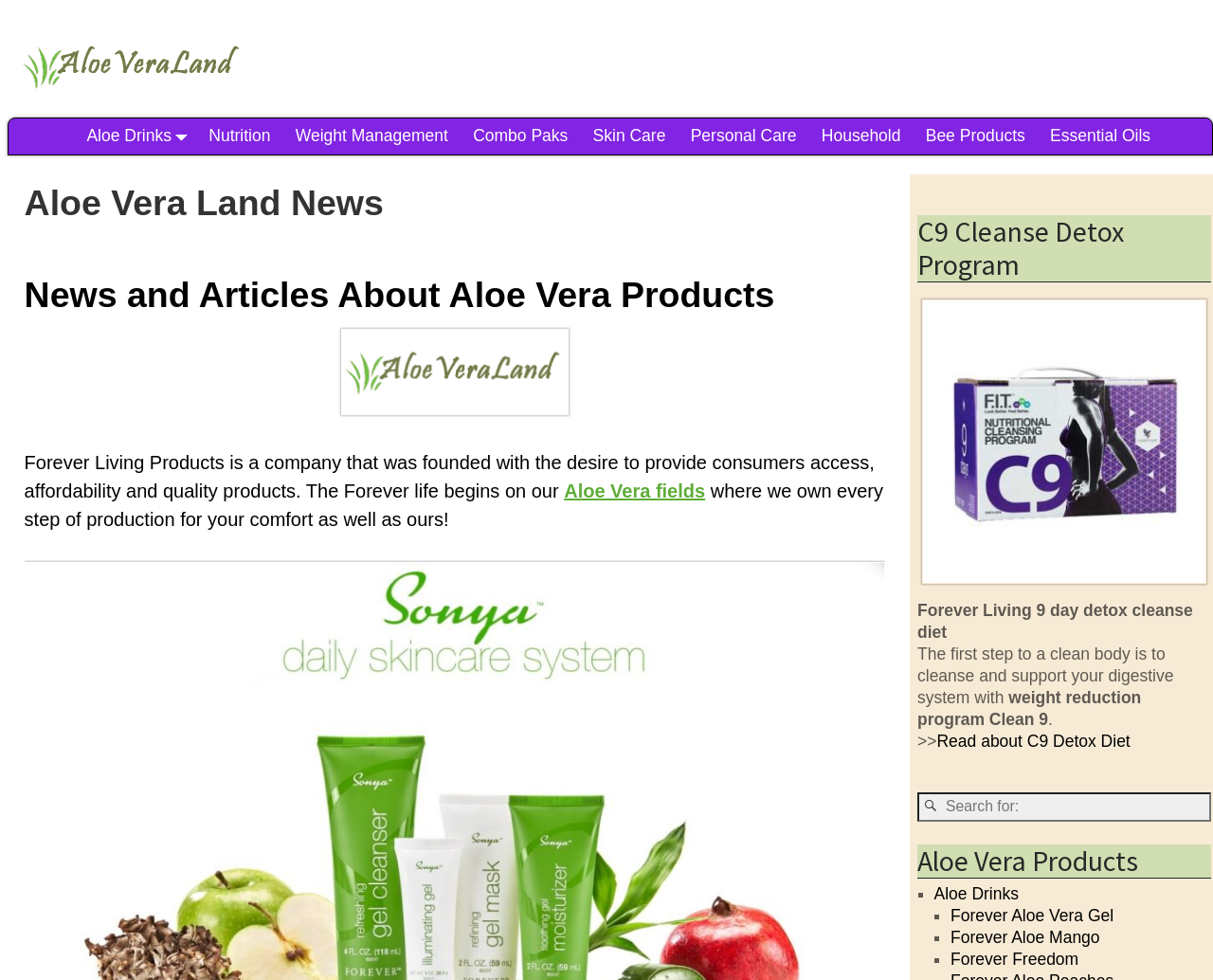What is the name of the aloe vera product with mango?
We need a detailed and meticulous answer to the question.

I found a link 'Forever Aloe Mango' on the webpage, which suggests that Forever Aloe Mango is the name of the aloe vera product with mango.